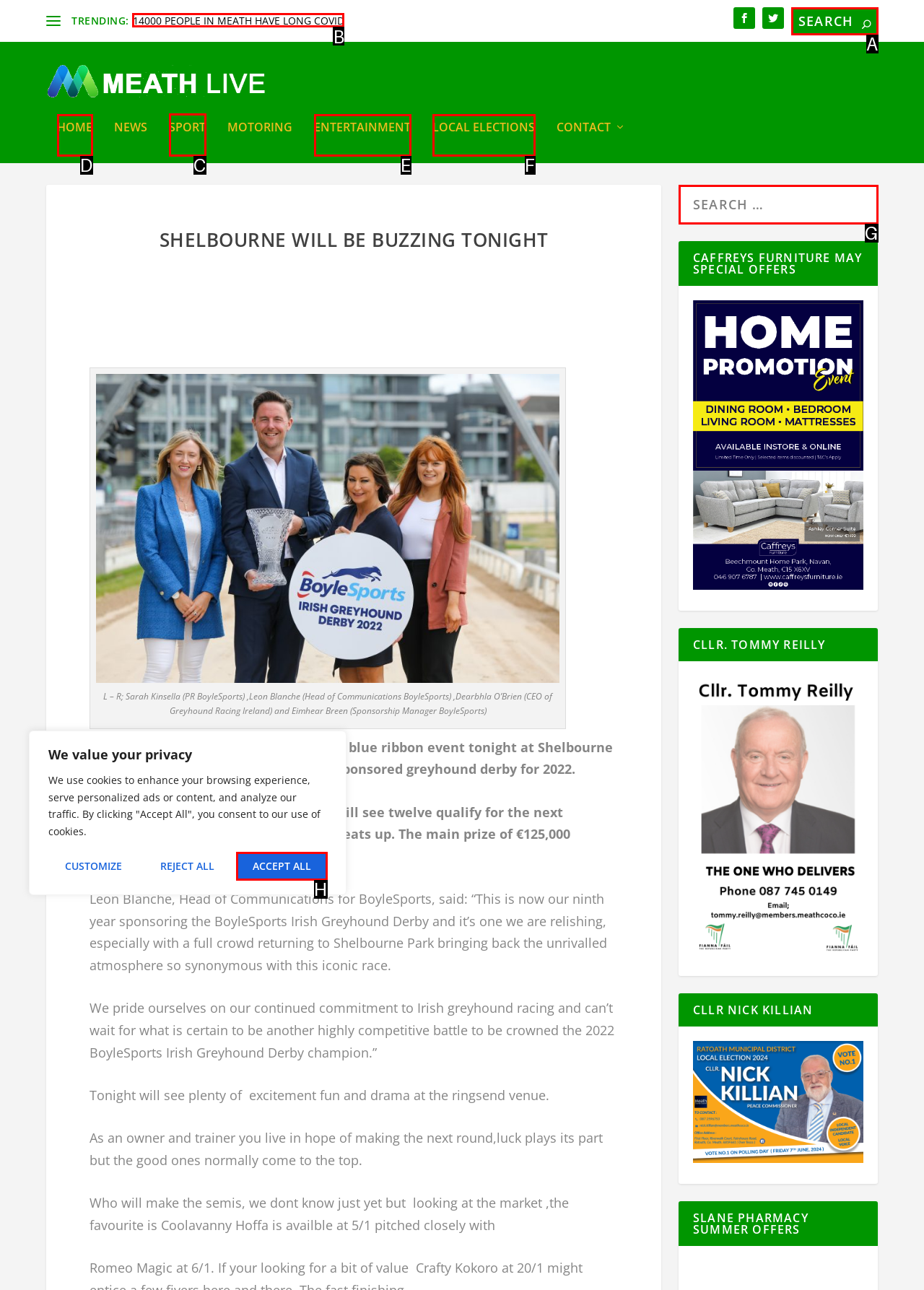Specify which HTML element I should click to complete this instruction: Read about SPORT news Answer with the letter of the relevant option.

C